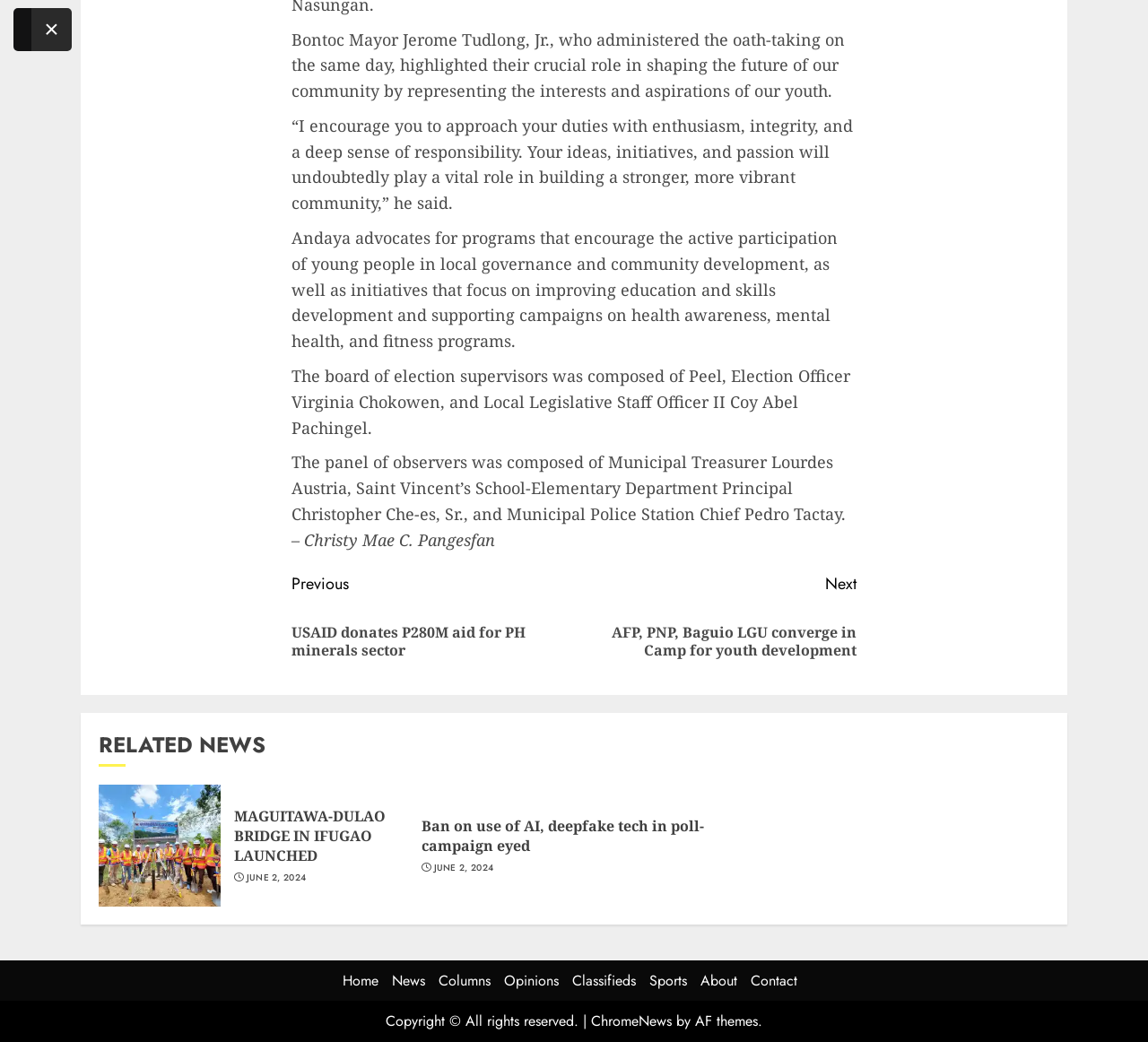Provide a thorough and detailed response to the question by examining the image: 
What is the copyright information mentioned at the bottom of the webpage?

The answer can be found in the StaticText element at the bottom of the webpage, which mentions 'Copyright © All rights reserved.'.